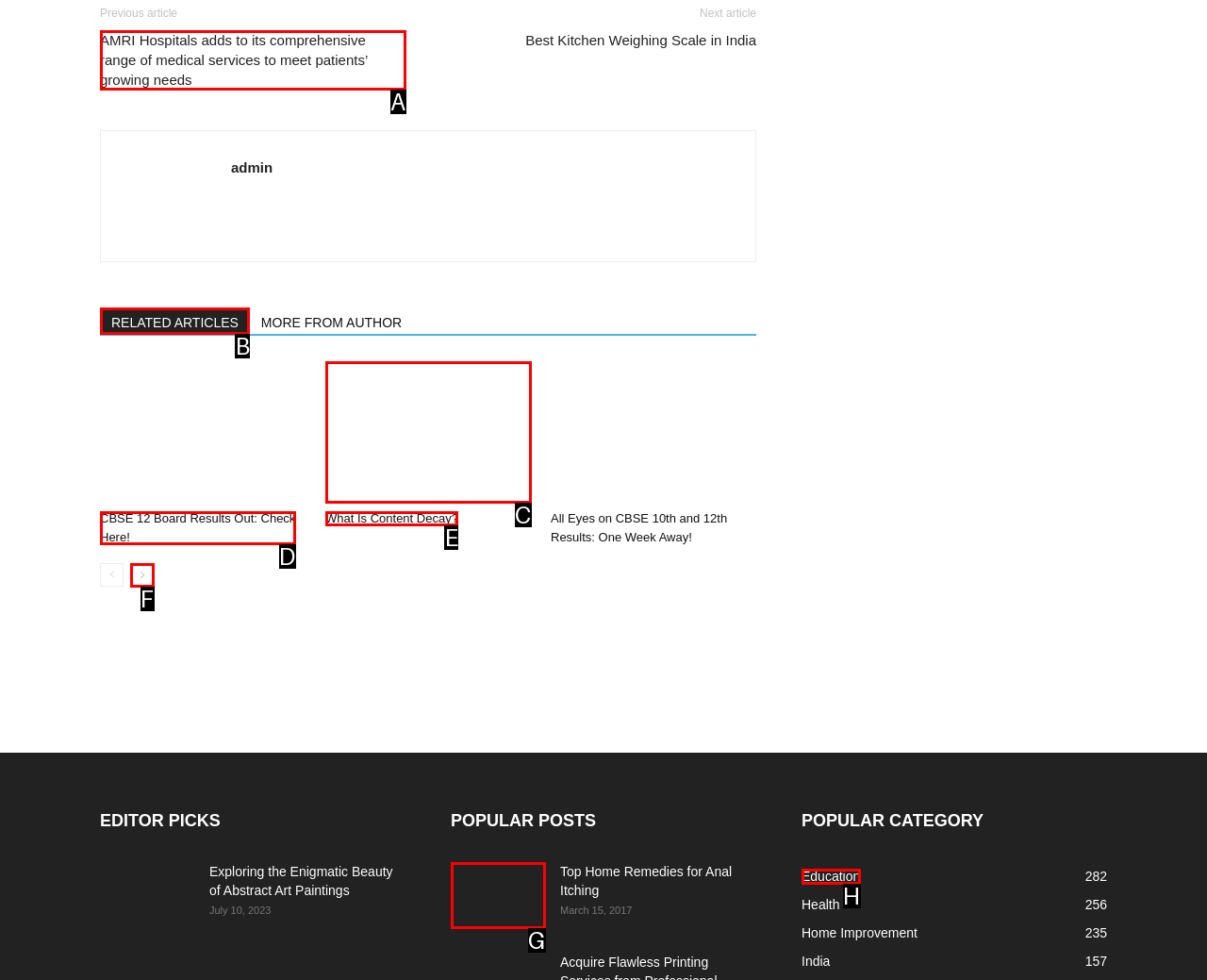Look at the description: What Is Content Decay?
Determine the letter of the matching UI element from the given choices.

E